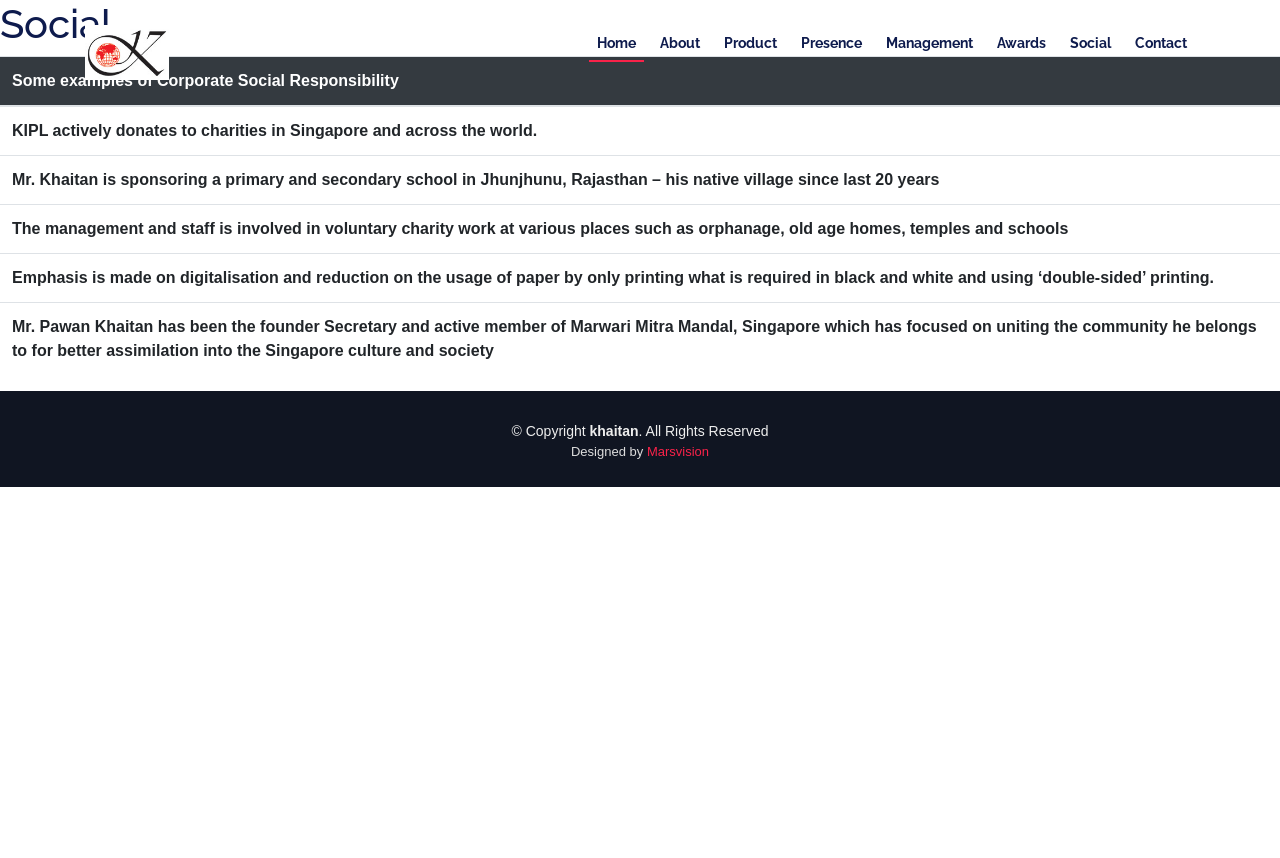Please answer the following question using a single word or phrase: 
What is the company's policy on copyright?

All Rights Reserved